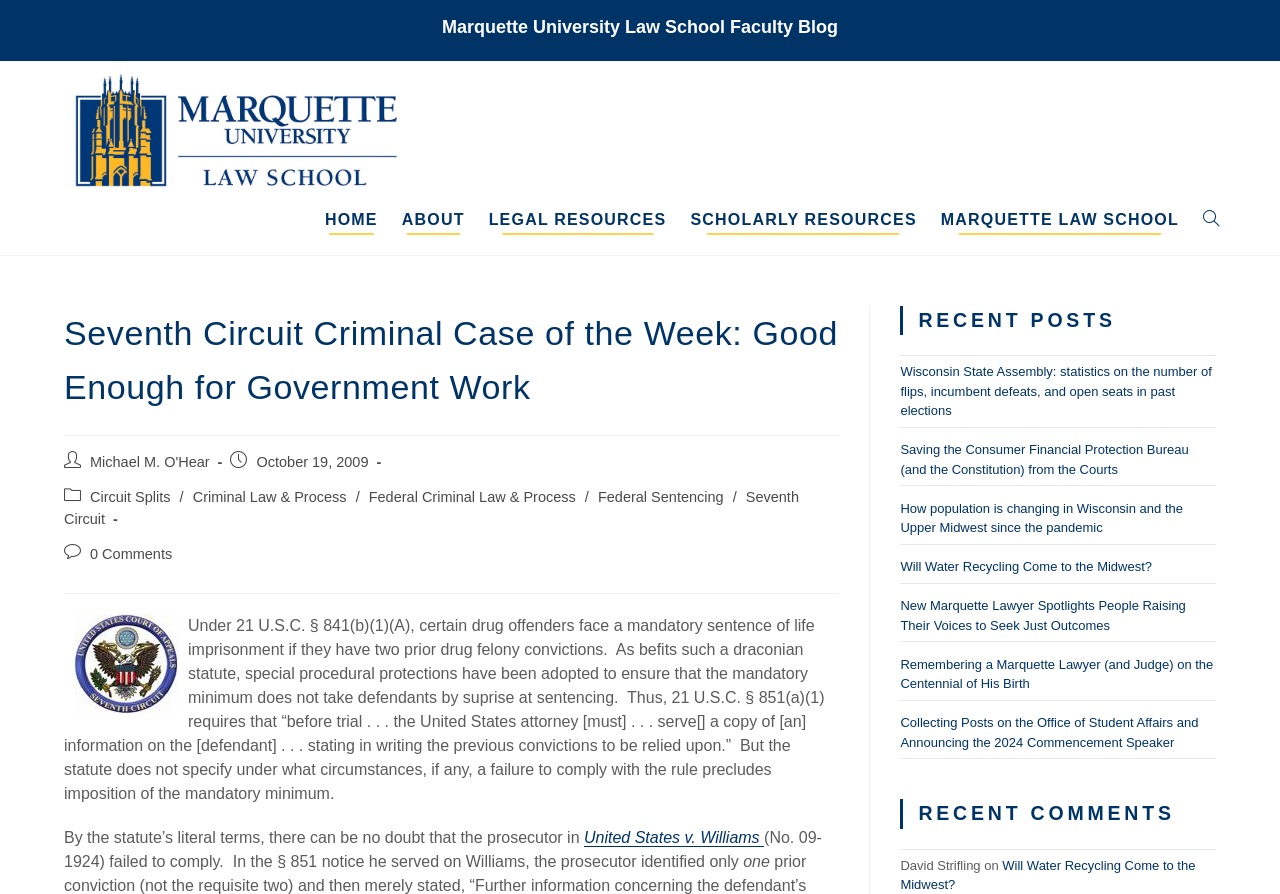Identify the bounding box of the UI component described as: "Scholarly Resources".

[0.53, 0.218, 0.726, 0.274]